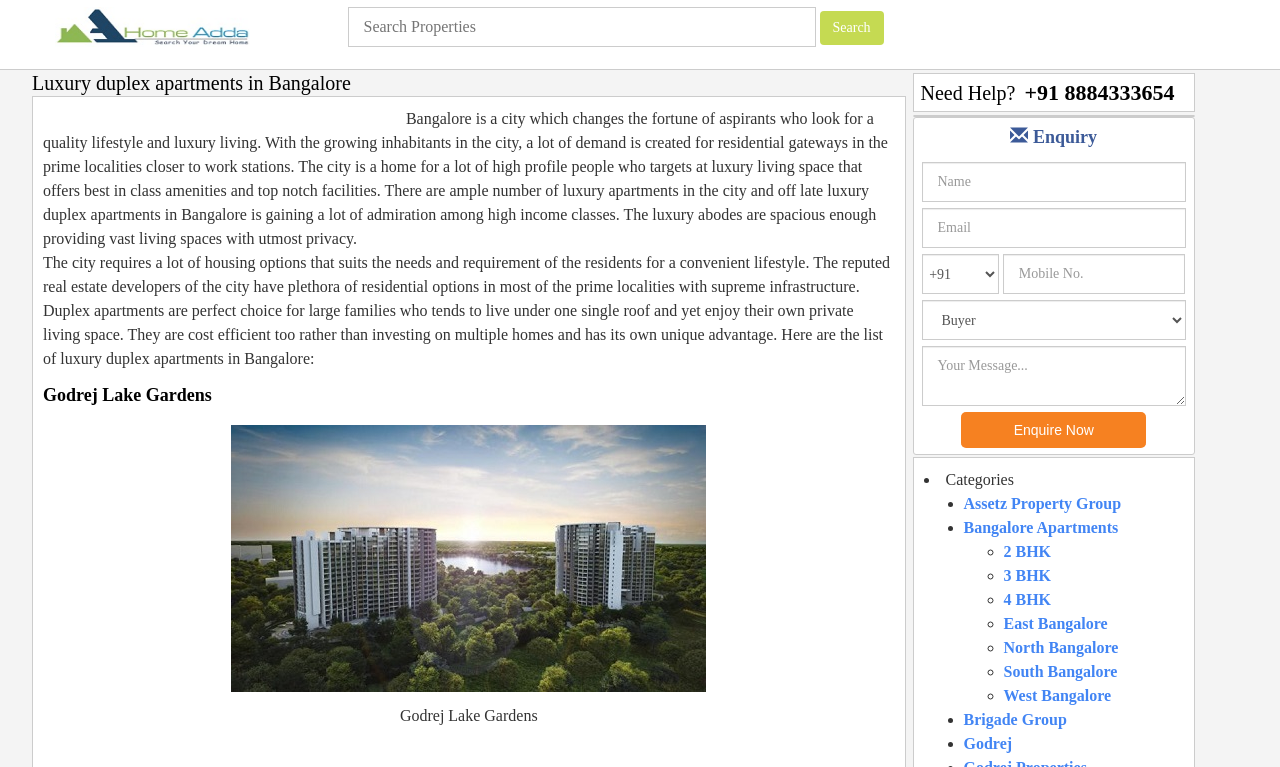What categories of apartments are listed on the webpage?
Please provide a detailed and comprehensive answer to the question.

The webpage lists various categories of apartments, including 2 BHK, 3 BHK, 4 BHK, and apartments in different locations such as East Bangalore, North Bangalore, South Bangalore, and West Bangalore. These categories are listed at the bottom of the webpage, and users can click on them to view more information about apartments in each category.